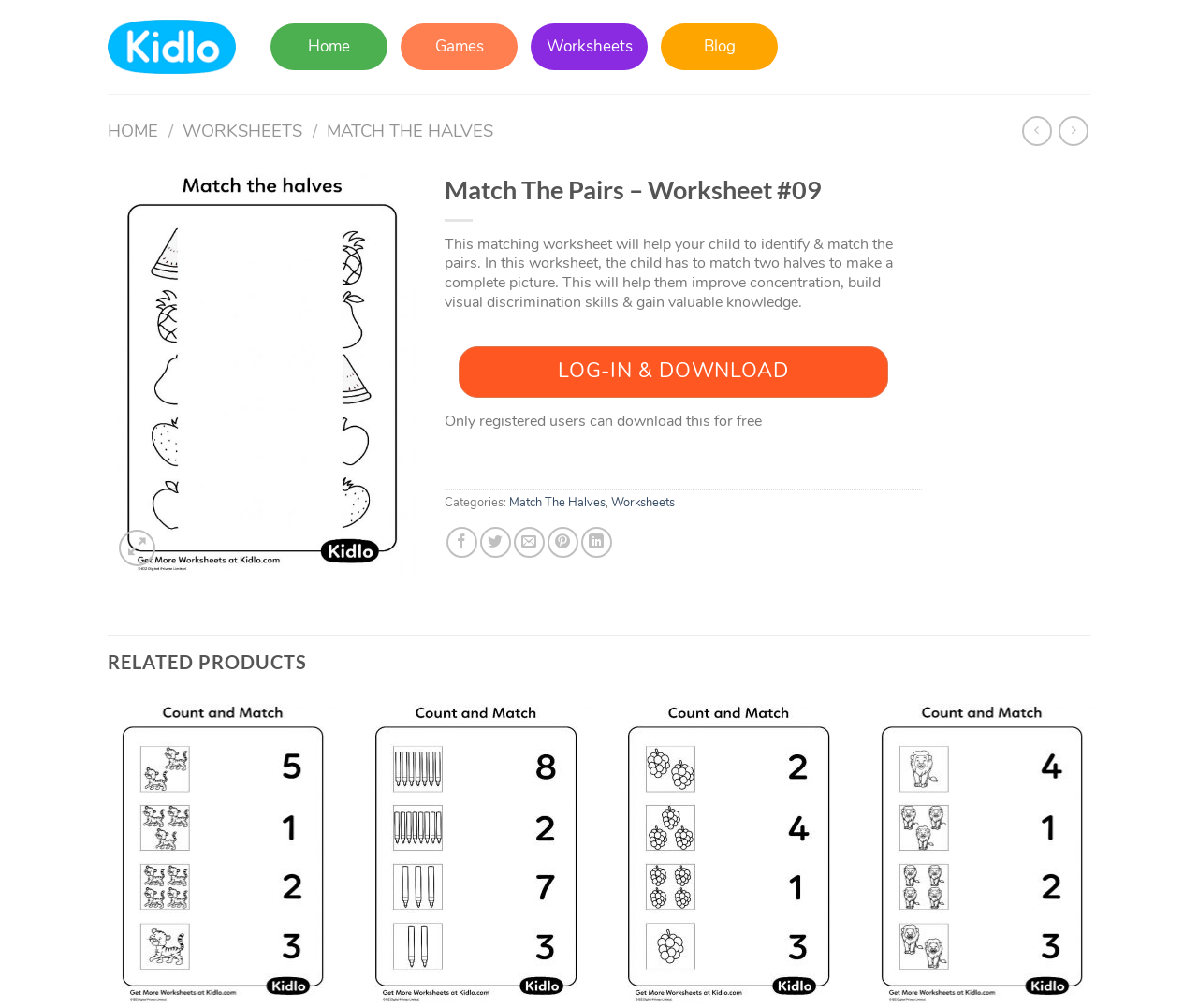Identify the coordinates of the bounding box for the element that must be clicked to accomplish the instruction: "visit the blog".

[0.552, 0.023, 0.649, 0.07]